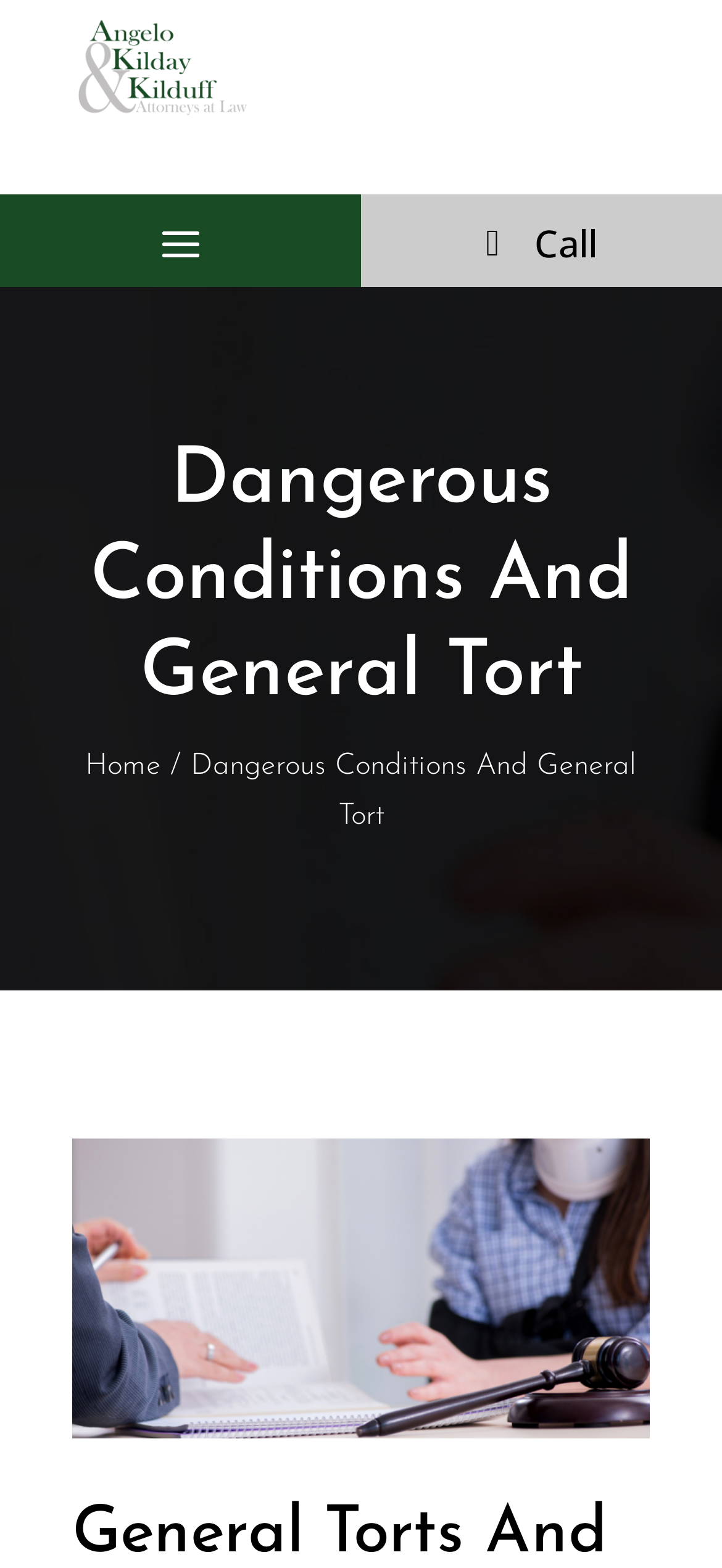Extract the primary headline from the webpage and present its text.

Dangerous Conditions And General Tort